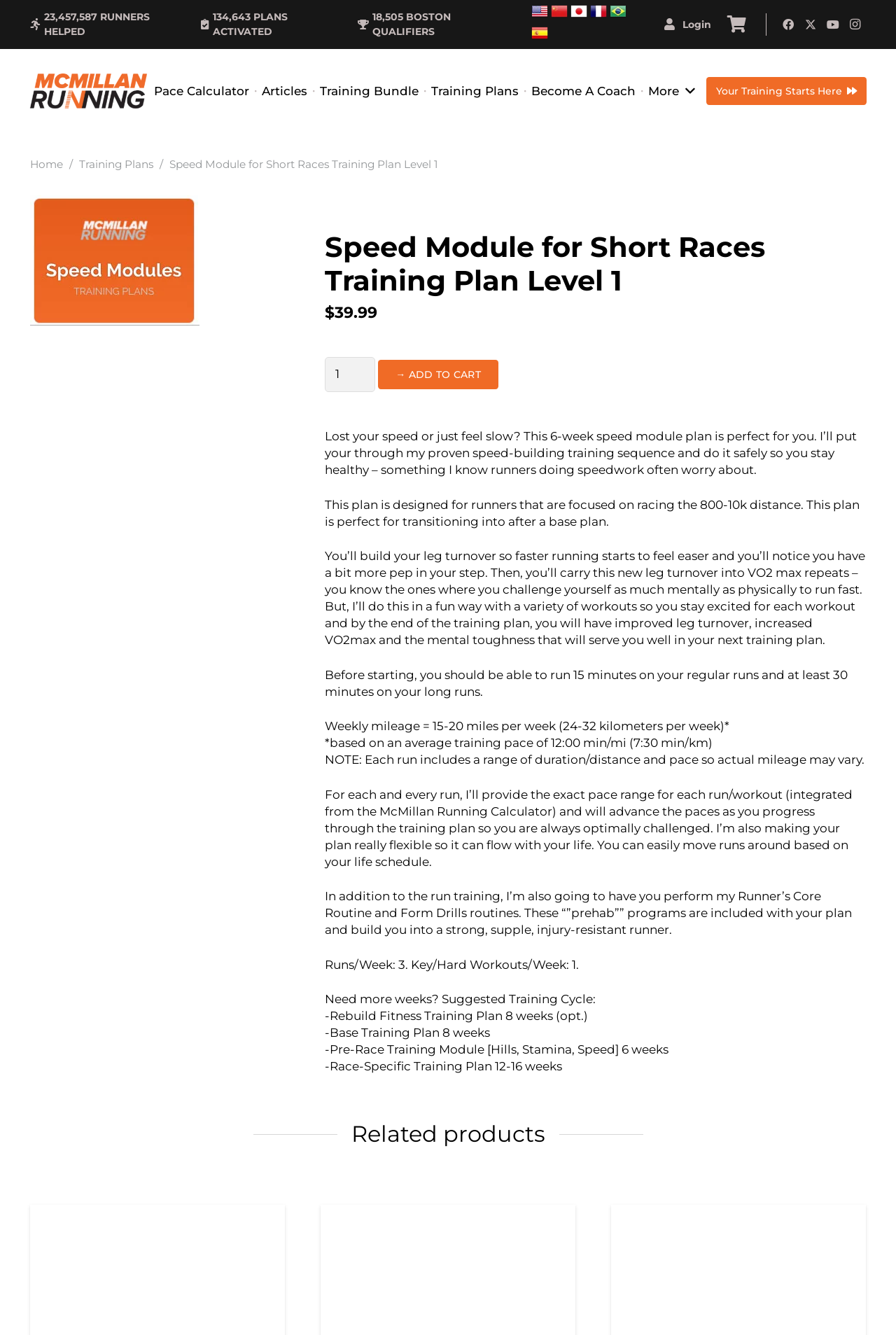Find the bounding box of the element with the following description: "Pace Calculator". The coordinates must be four float numbers between 0 and 1, formatted as [left, top, right, bottom].

[0.165, 0.055, 0.285, 0.081]